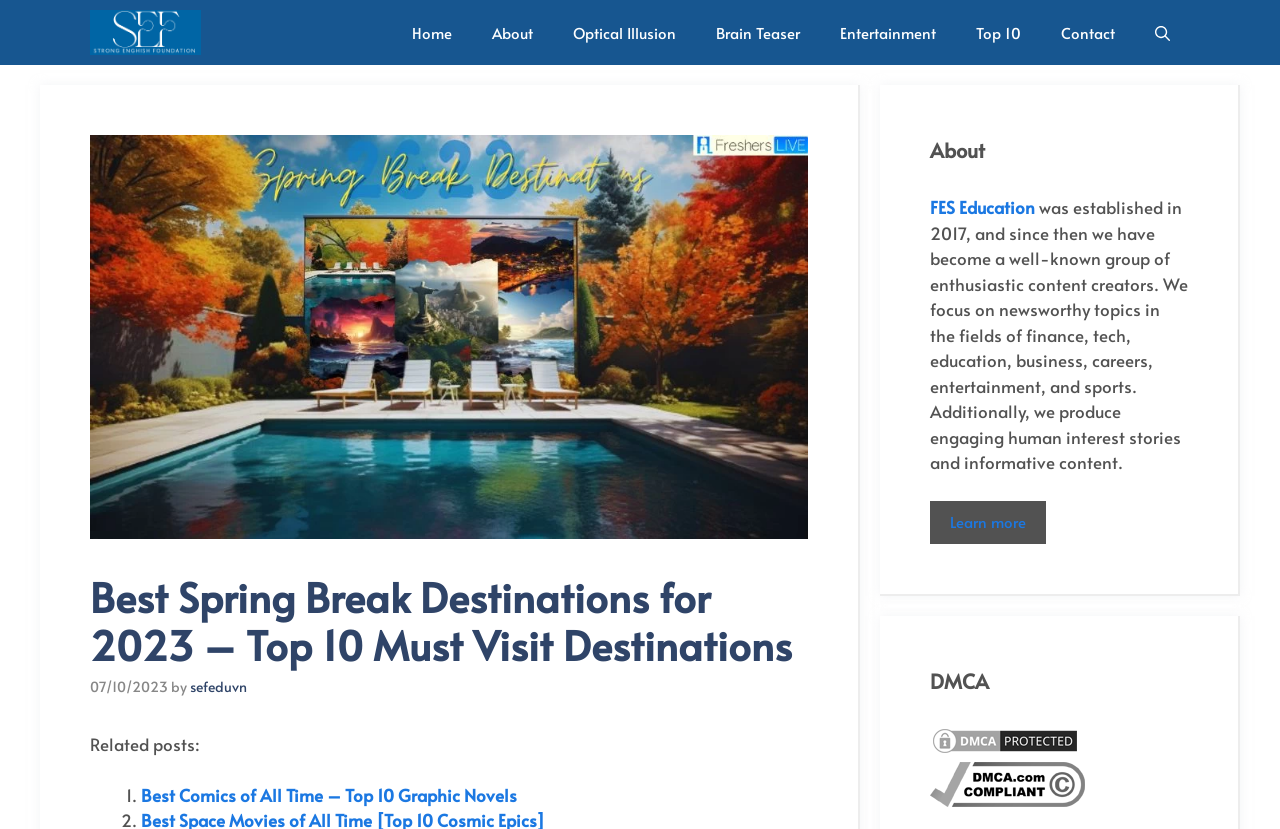What is the topic of the main article?
Using the information from the image, provide a comprehensive answer to the question.

The topic of the main article can be found in the heading of the content section, which says 'Best Spring Break Destinations for 2023 – Top 10 Must Visit Destinations'.